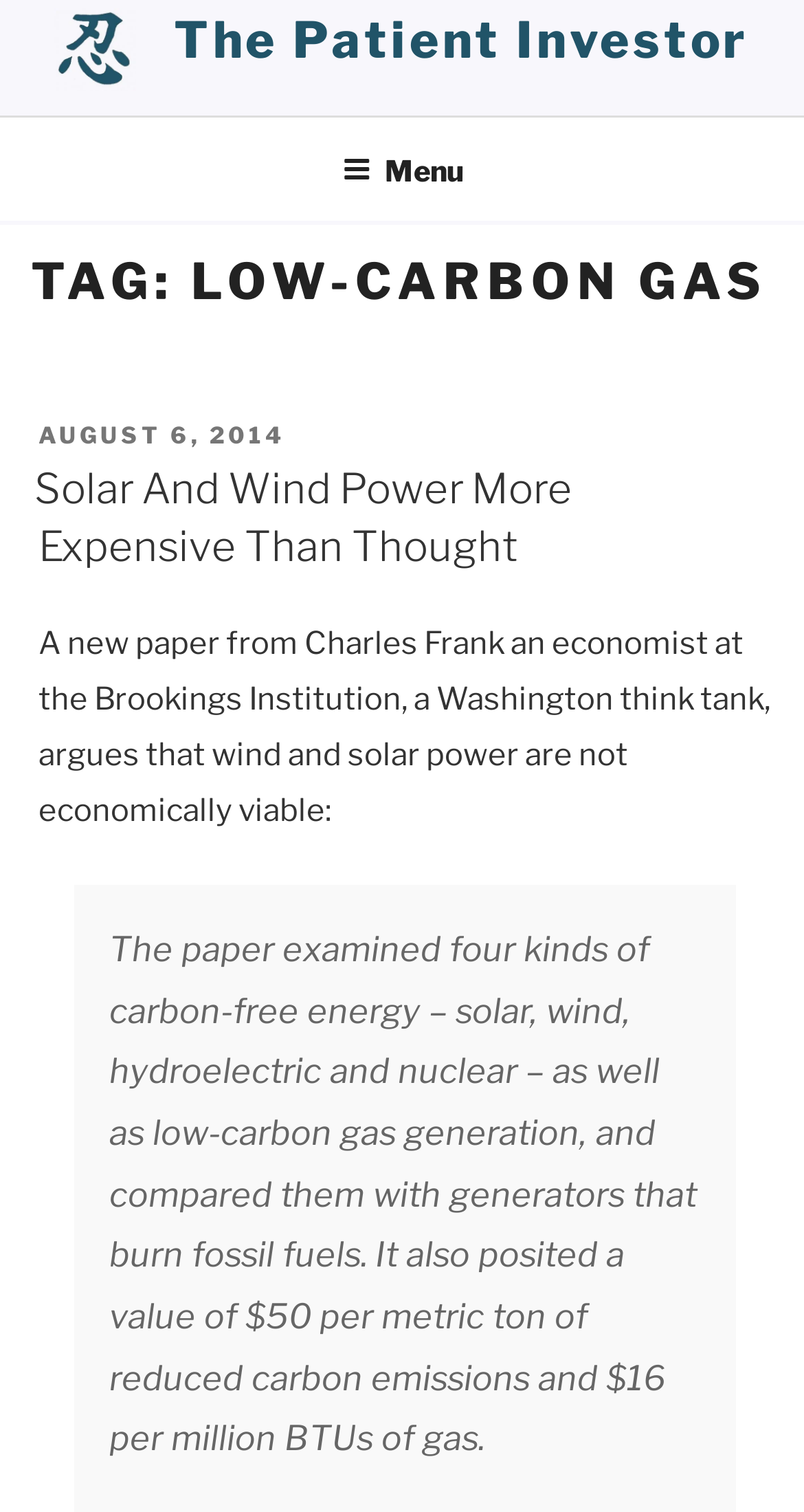Identify the bounding box for the UI element that is described as follows: "Menu".

[0.388, 0.079, 0.612, 0.146]